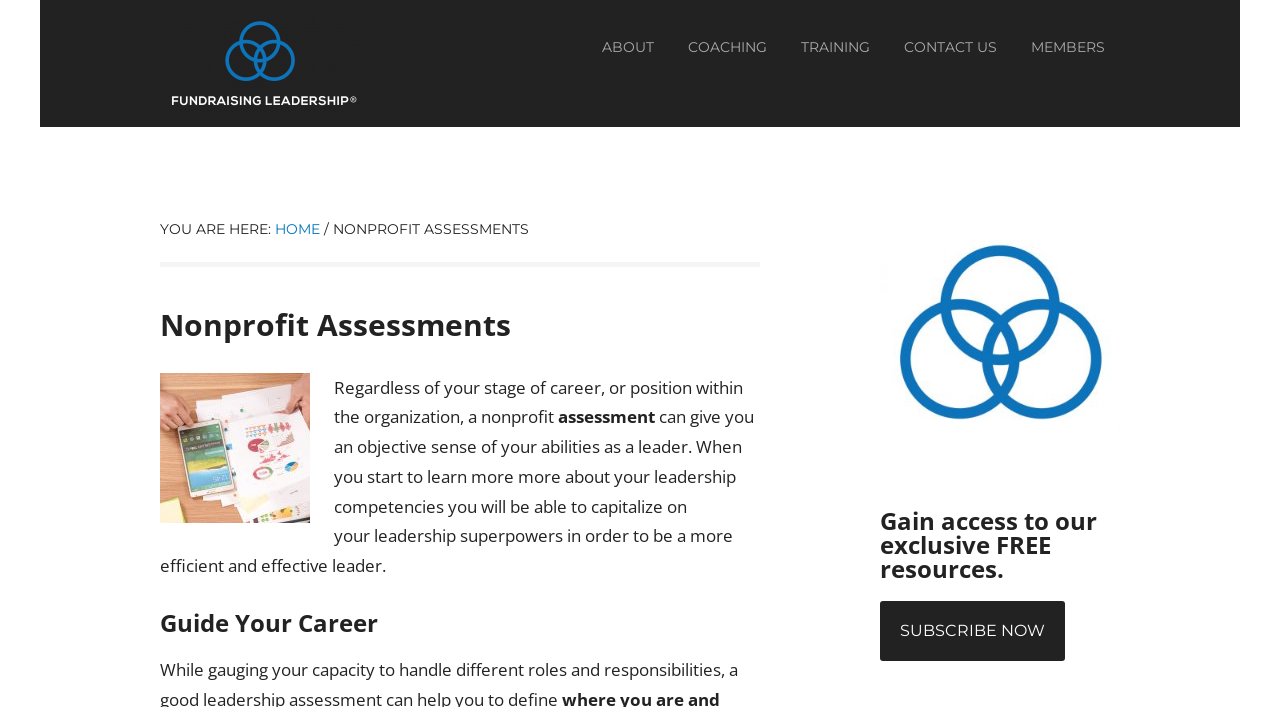Find the bounding box coordinates for the element that must be clicked to complete the instruction: "go to about page". The coordinates should be four float numbers between 0 and 1, indicated as [left, top, right, bottom].

[0.448, 0.035, 0.512, 0.098]